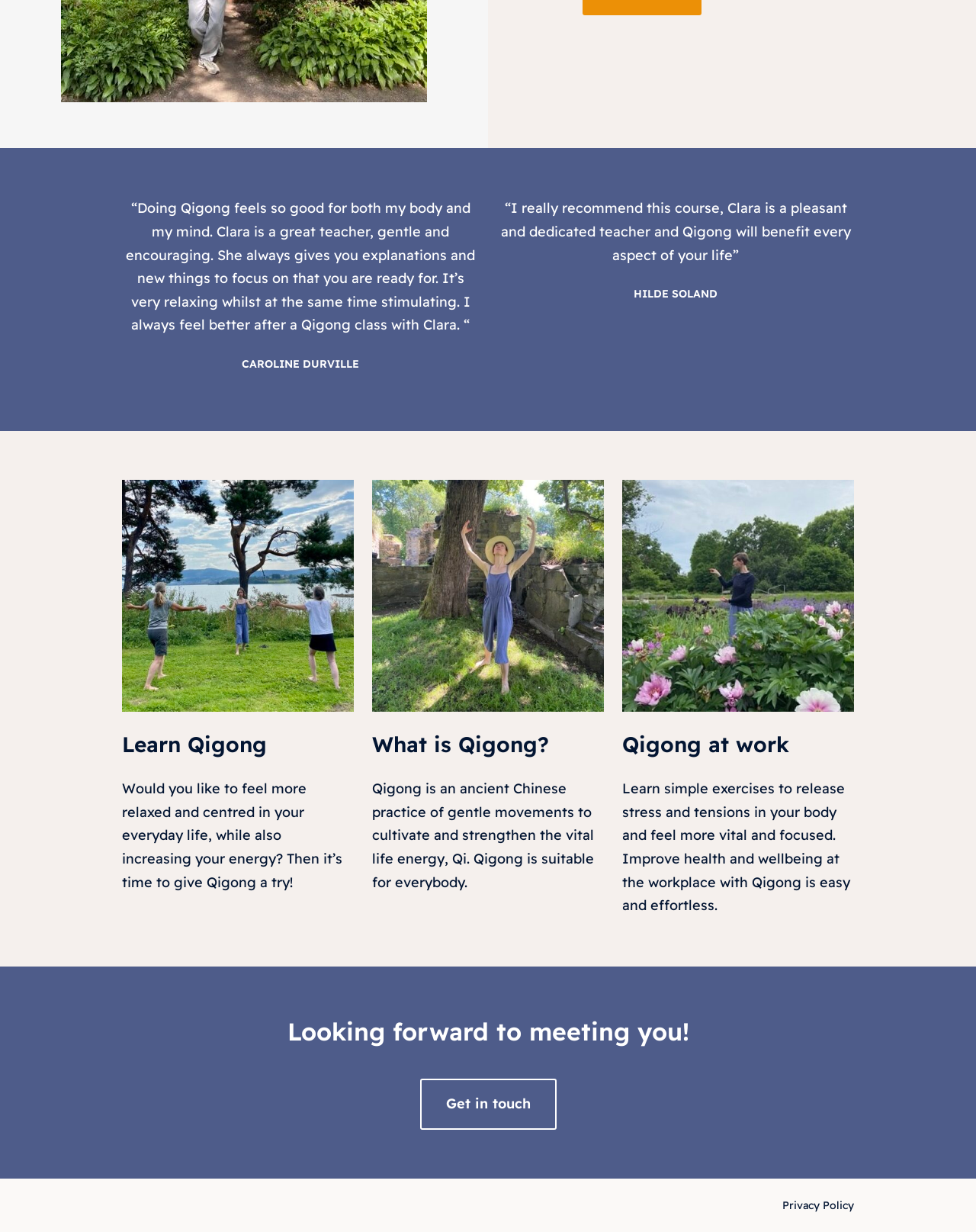Please identify the bounding box coordinates of the clickable element to fulfill the following instruction: "Read about Qigong at work". The coordinates should be four float numbers between 0 and 1, i.e., [left, top, right, bottom].

[0.638, 0.593, 0.809, 0.615]